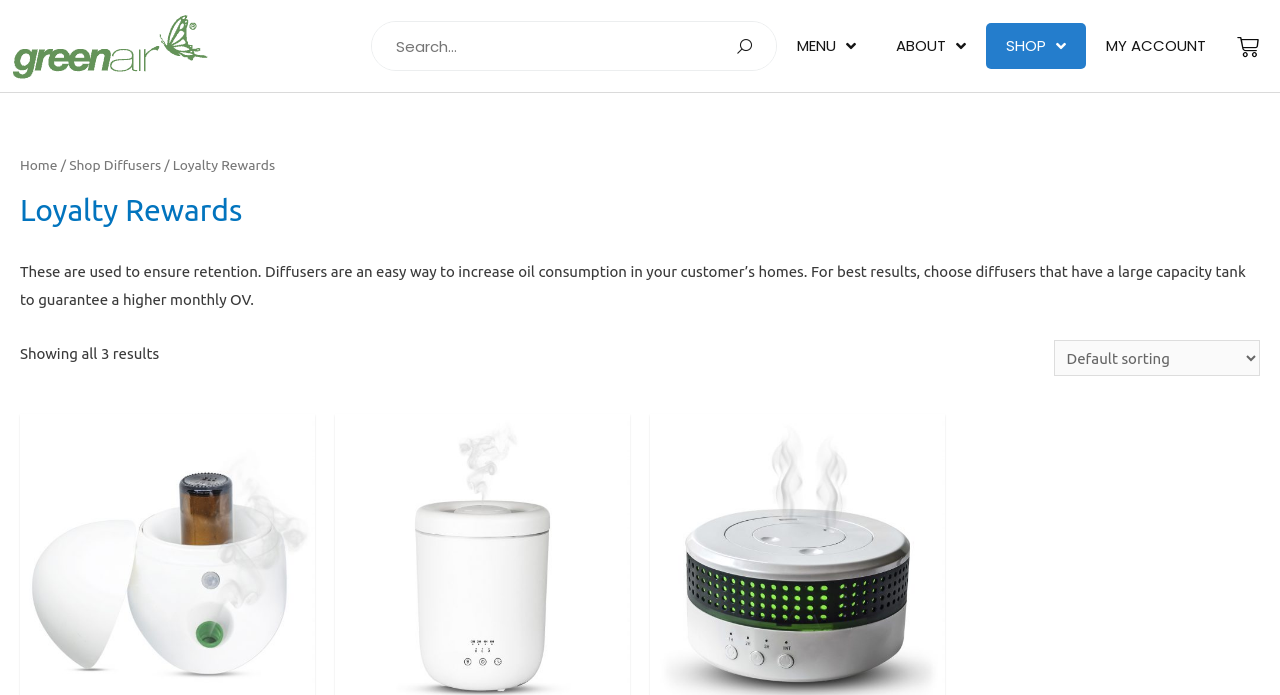Please give a succinct answer using a single word or phrase:
What can be found in the customer's home?

Diffusers